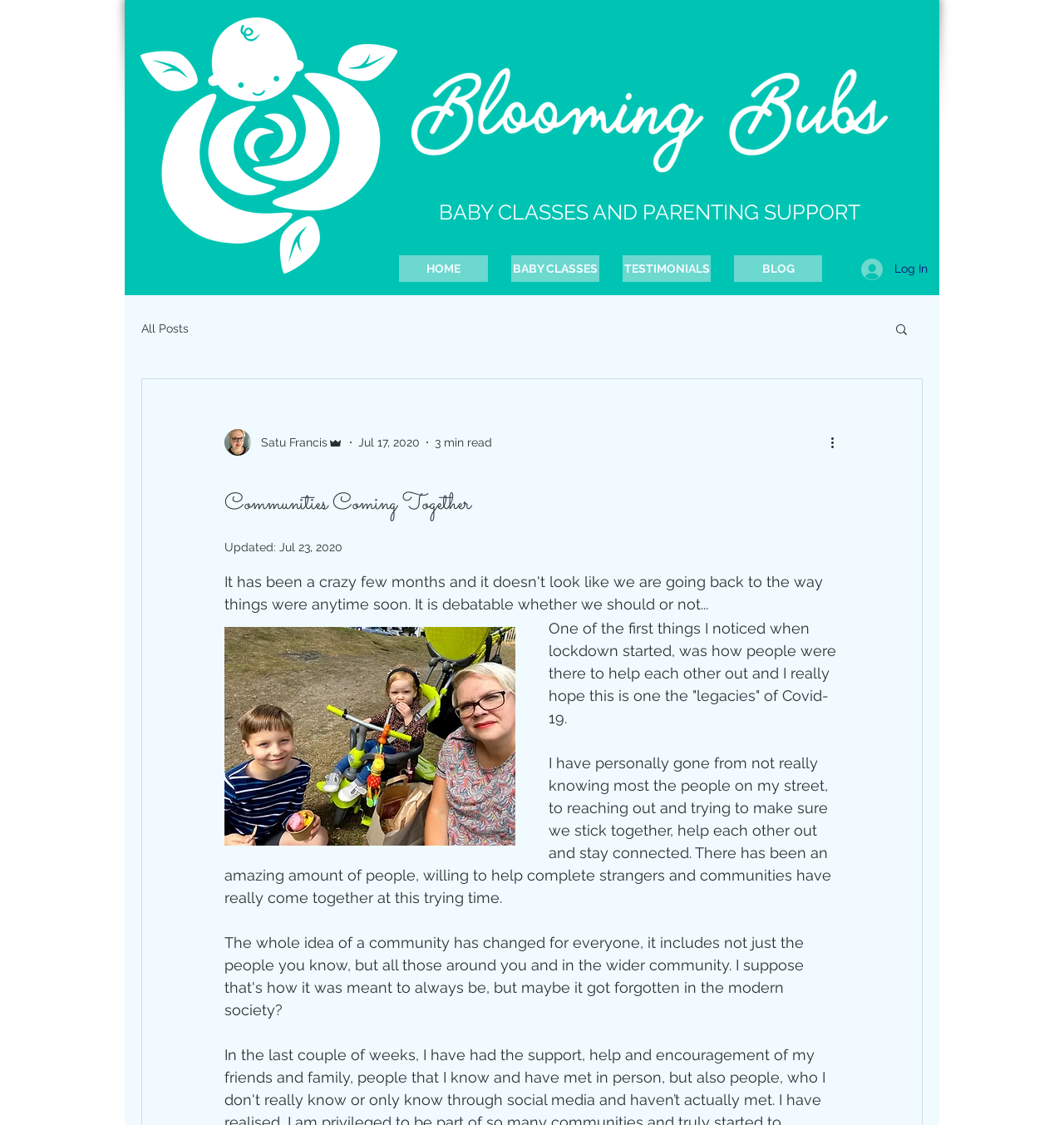Identify the bounding box coordinates of the section to be clicked to complete the task described by the following instruction: "Read the 'Communities Coming Together' article". The coordinates should be four float numbers between 0 and 1, formatted as [left, top, right, bottom].

[0.211, 0.425, 0.789, 0.468]